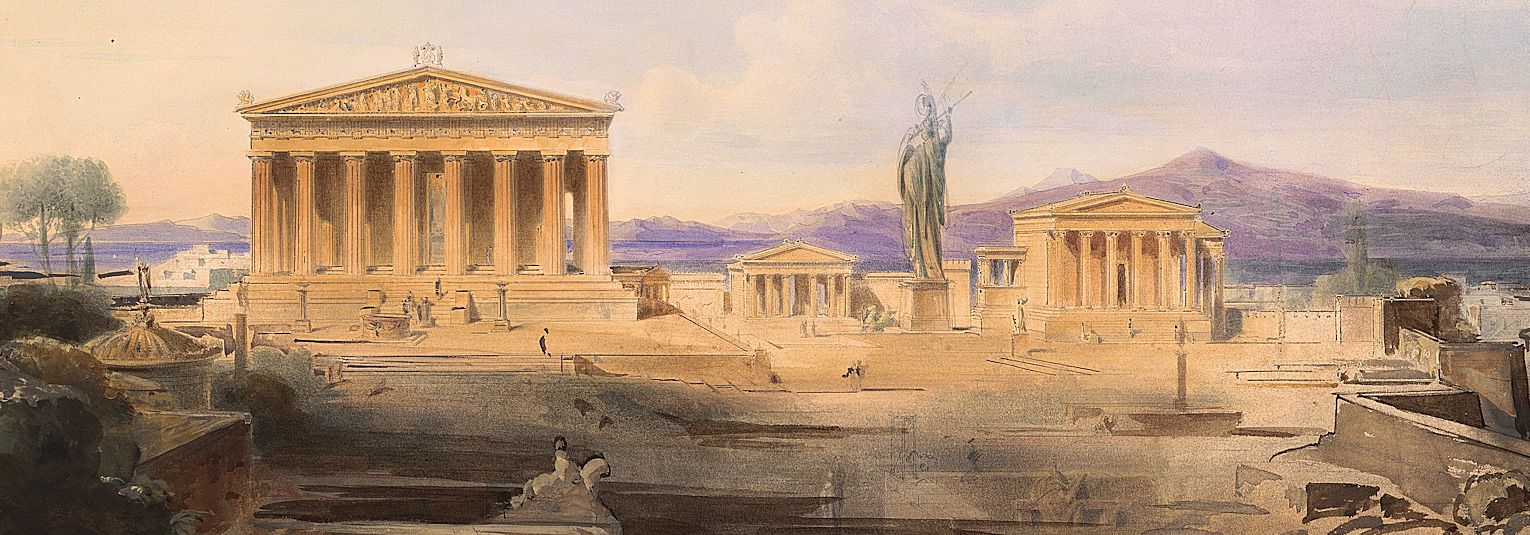What is the figure standing near the Parthenon?
Please respond to the question thoroughly and include all relevant details.

According to the caption, a statue representing Athena stands proudly near the Parthenon, embodying the city's rich cultural heritage.